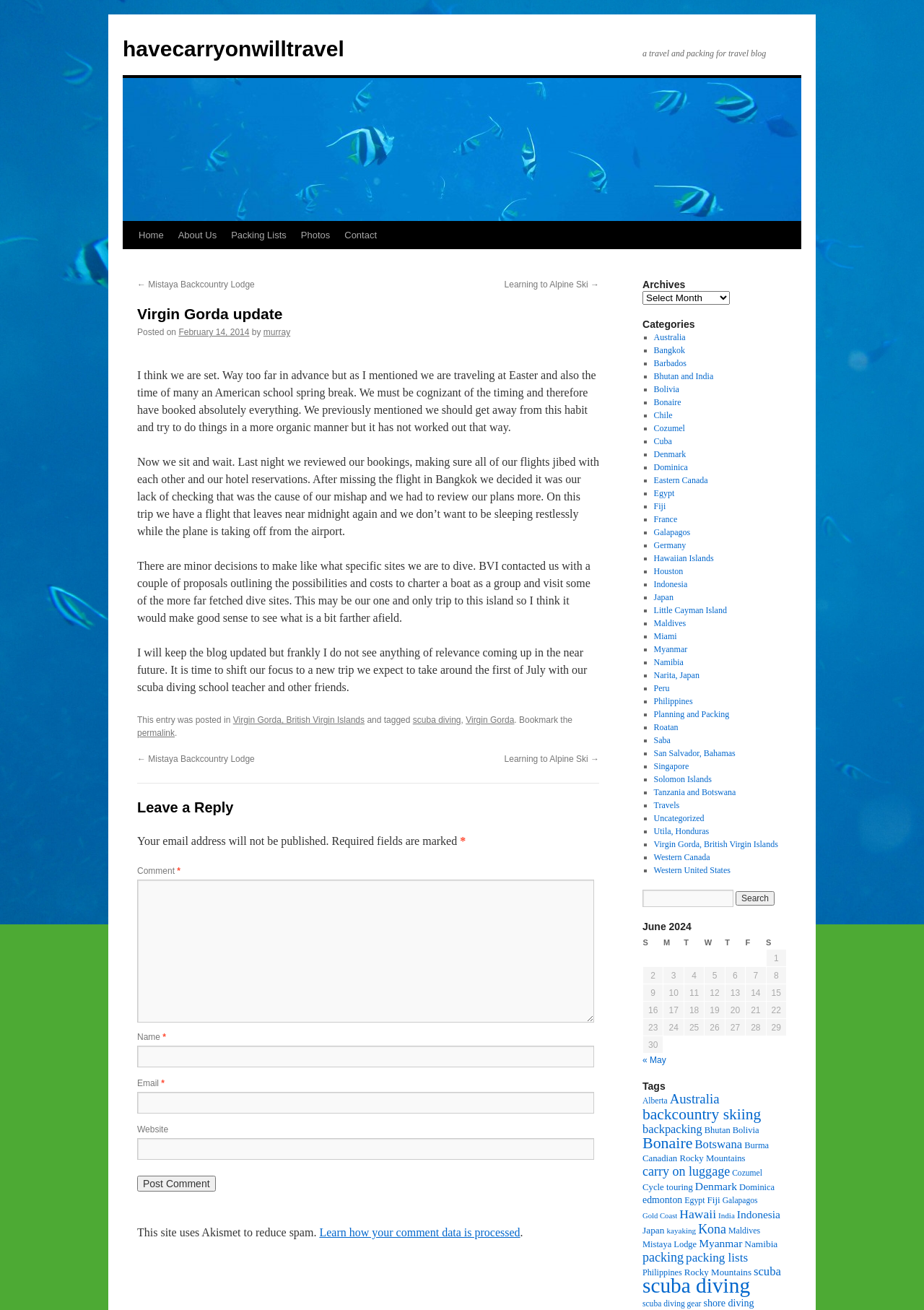What is the purpose of reviewing their bookings?
Using the visual information, reply with a single word or short phrase.

To ensure all flights jibe with each other